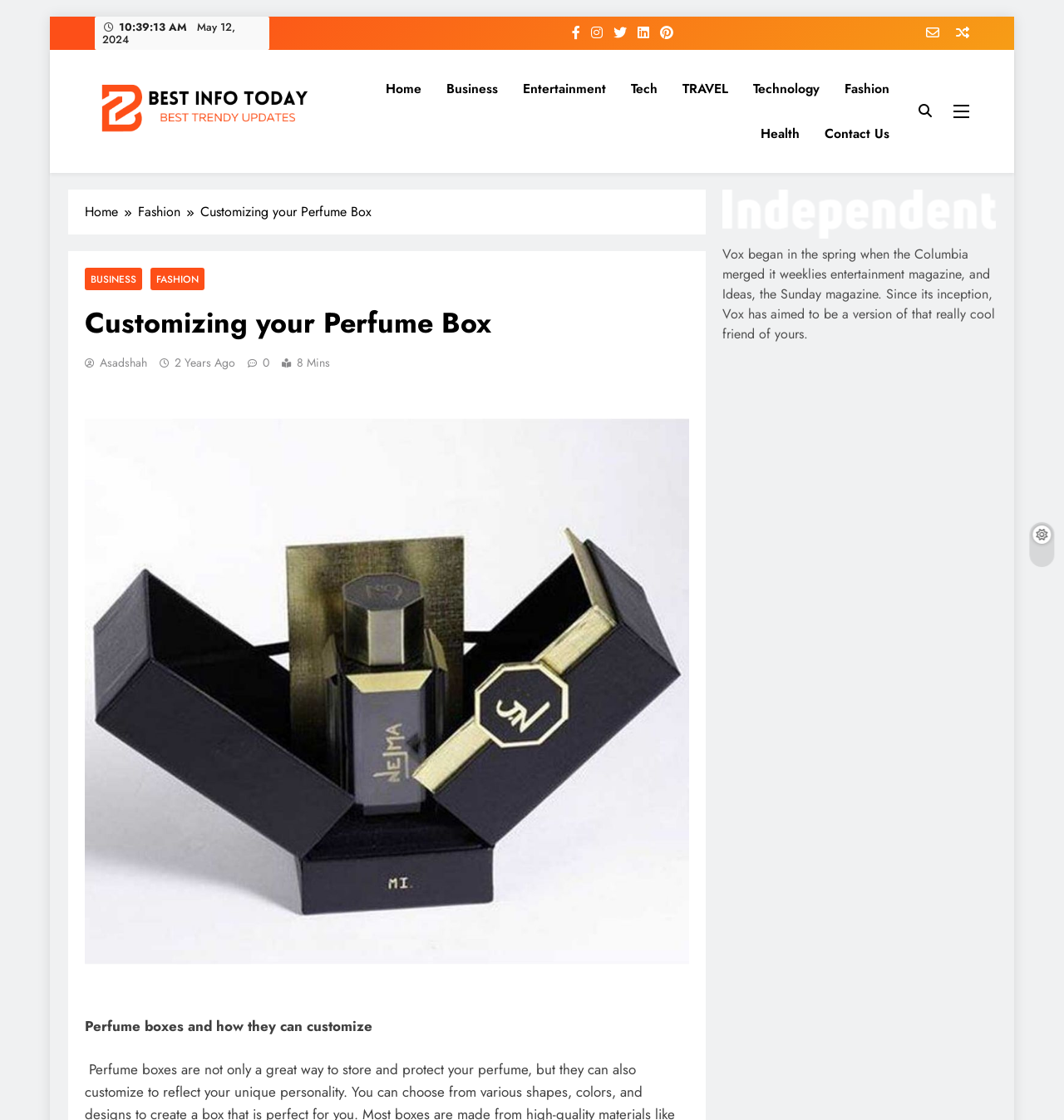What is the category of the current article? Observe the screenshot and provide a one-word or short phrase answer.

Fashion